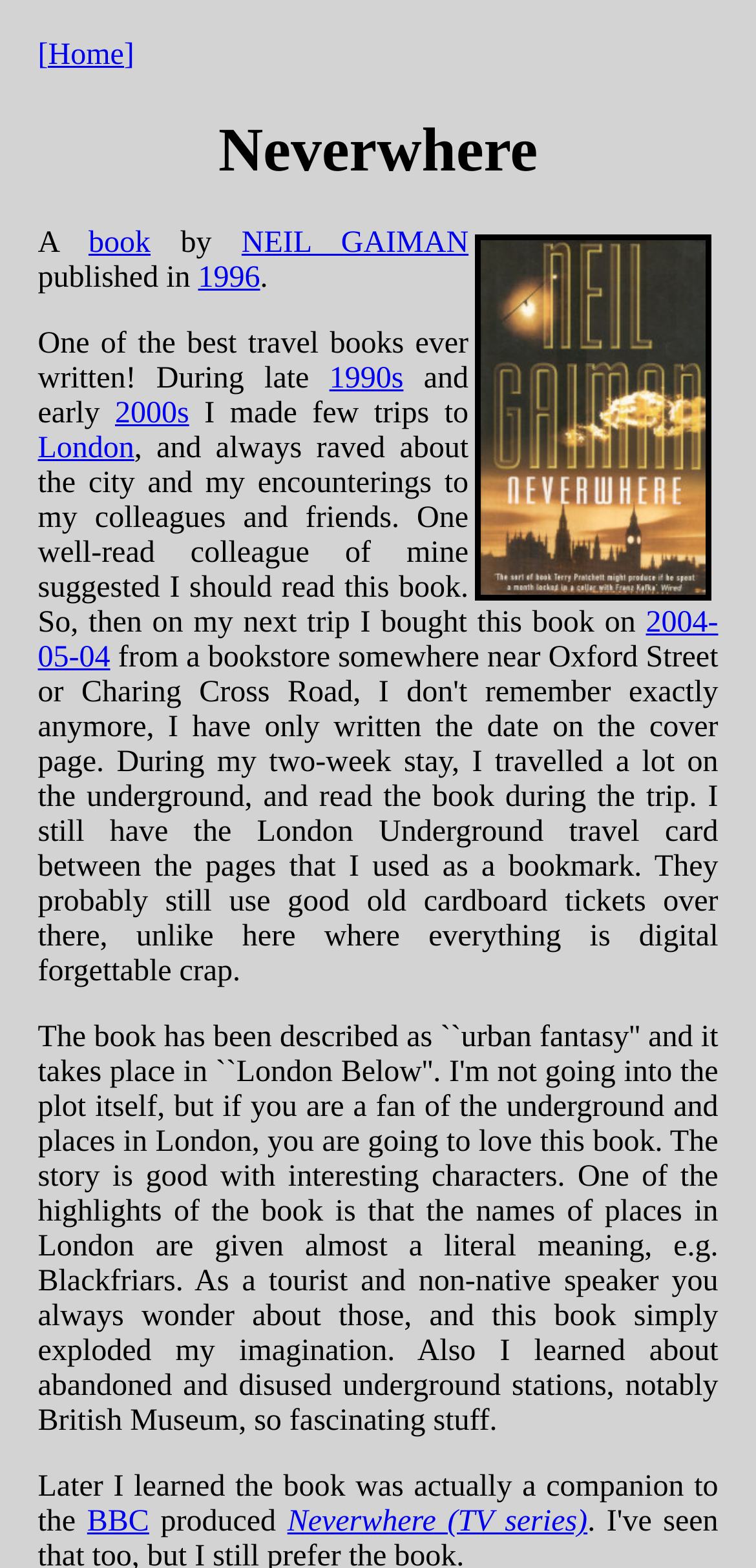Determine the bounding box coordinates for the clickable element to execute this instruction: "check the publication date". Provide the coordinates as four float numbers between 0 and 1, i.e., [left, top, right, bottom].

[0.262, 0.167, 0.344, 0.188]